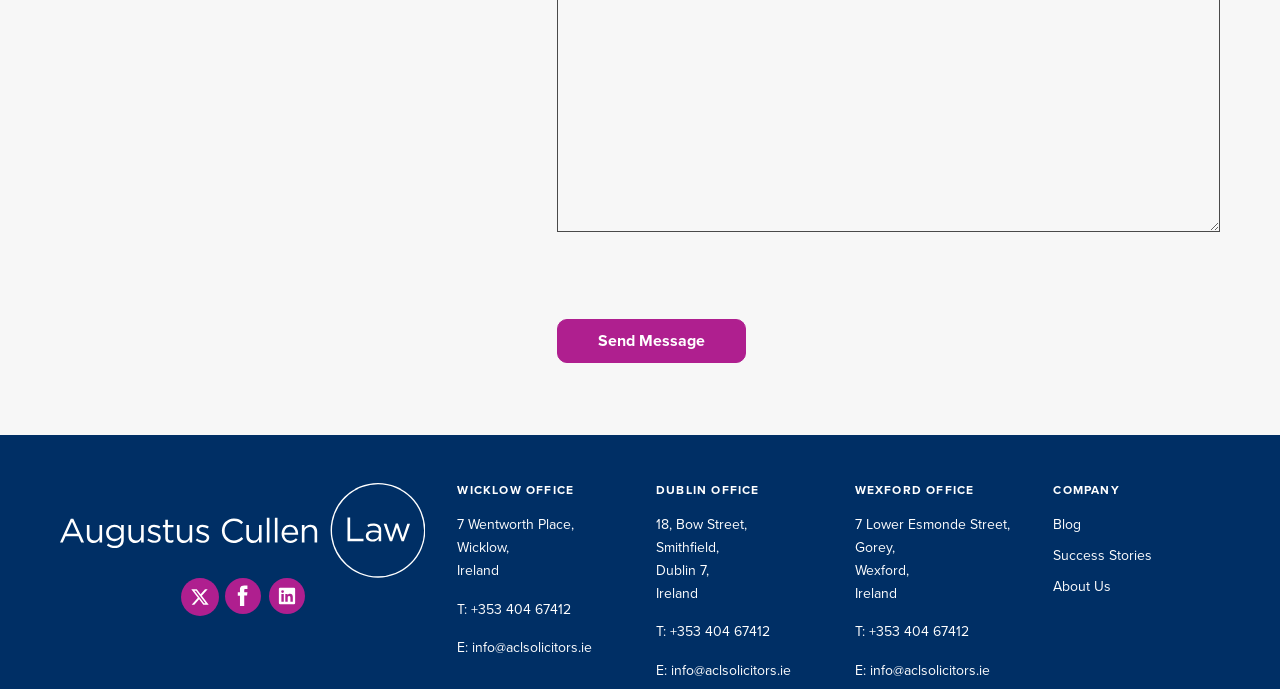Specify the bounding box coordinates of the region I need to click to perform the following instruction: "View Dublin office contact information". The coordinates must be four float numbers in the range of 0 to 1, i.e., [left, top, right, bottom].

[0.512, 0.746, 0.584, 0.777]